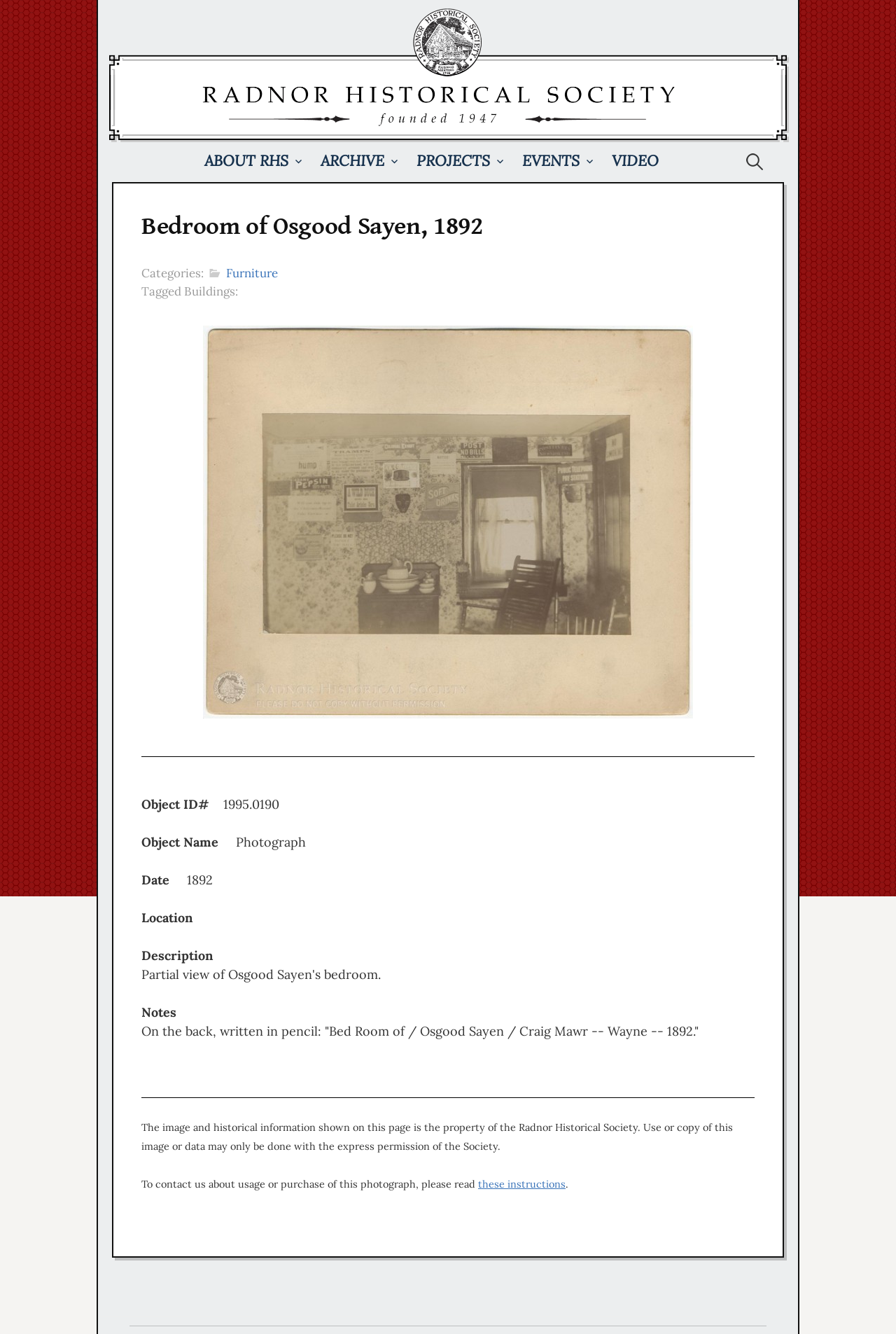Identify the coordinates of the bounding box for the element described below: "alt="Radnor Historical Society | Archive"". Return the coordinates as four float numbers between 0 and 1: [left, top, right, bottom].

[0.12, 0.044, 0.88, 0.066]